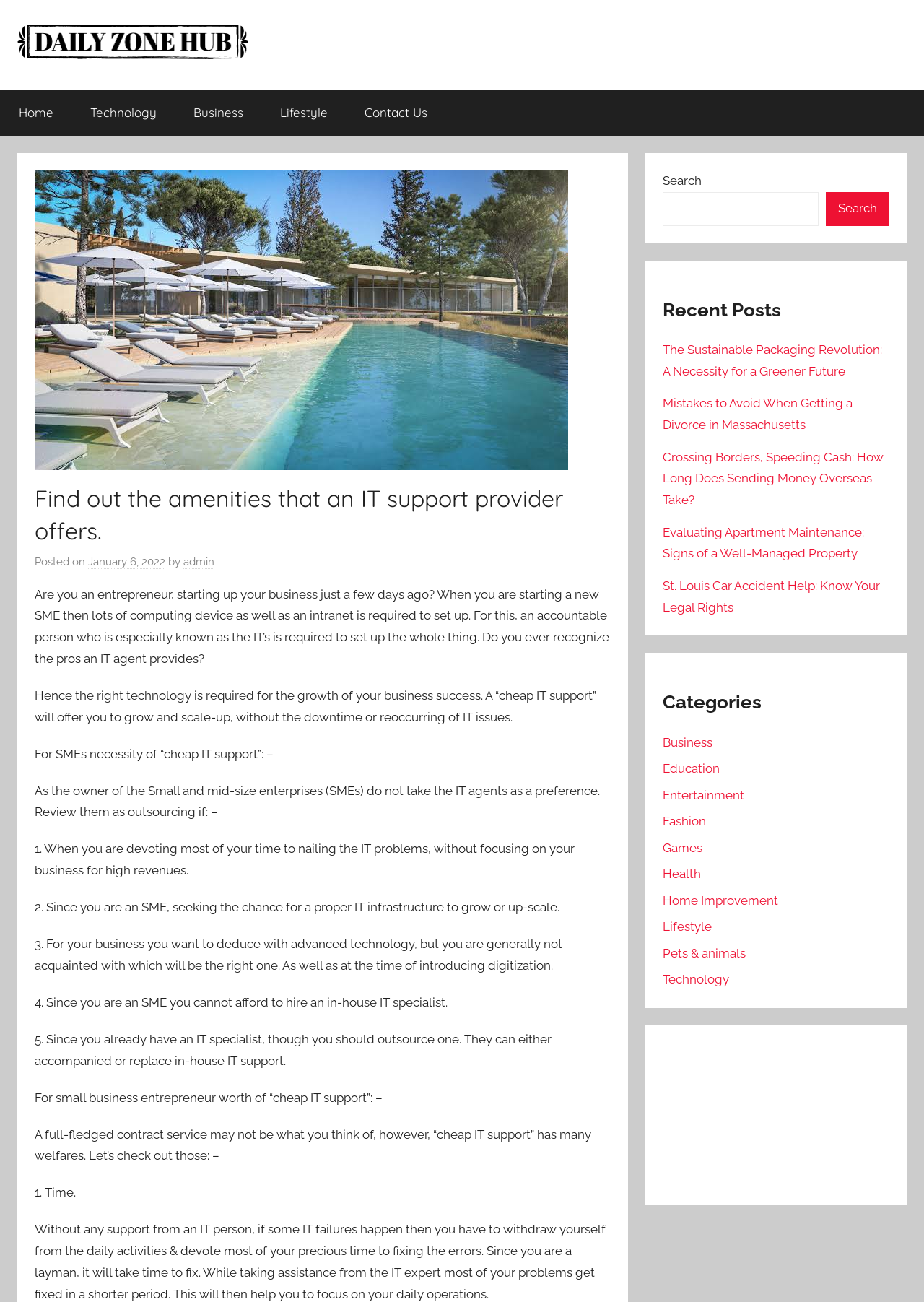Please identify the bounding box coordinates of the region to click in order to complete the task: "Click on the 'Home' link". The coordinates must be four float numbers between 0 and 1, specified as [left, top, right, bottom].

[0.0, 0.069, 0.077, 0.104]